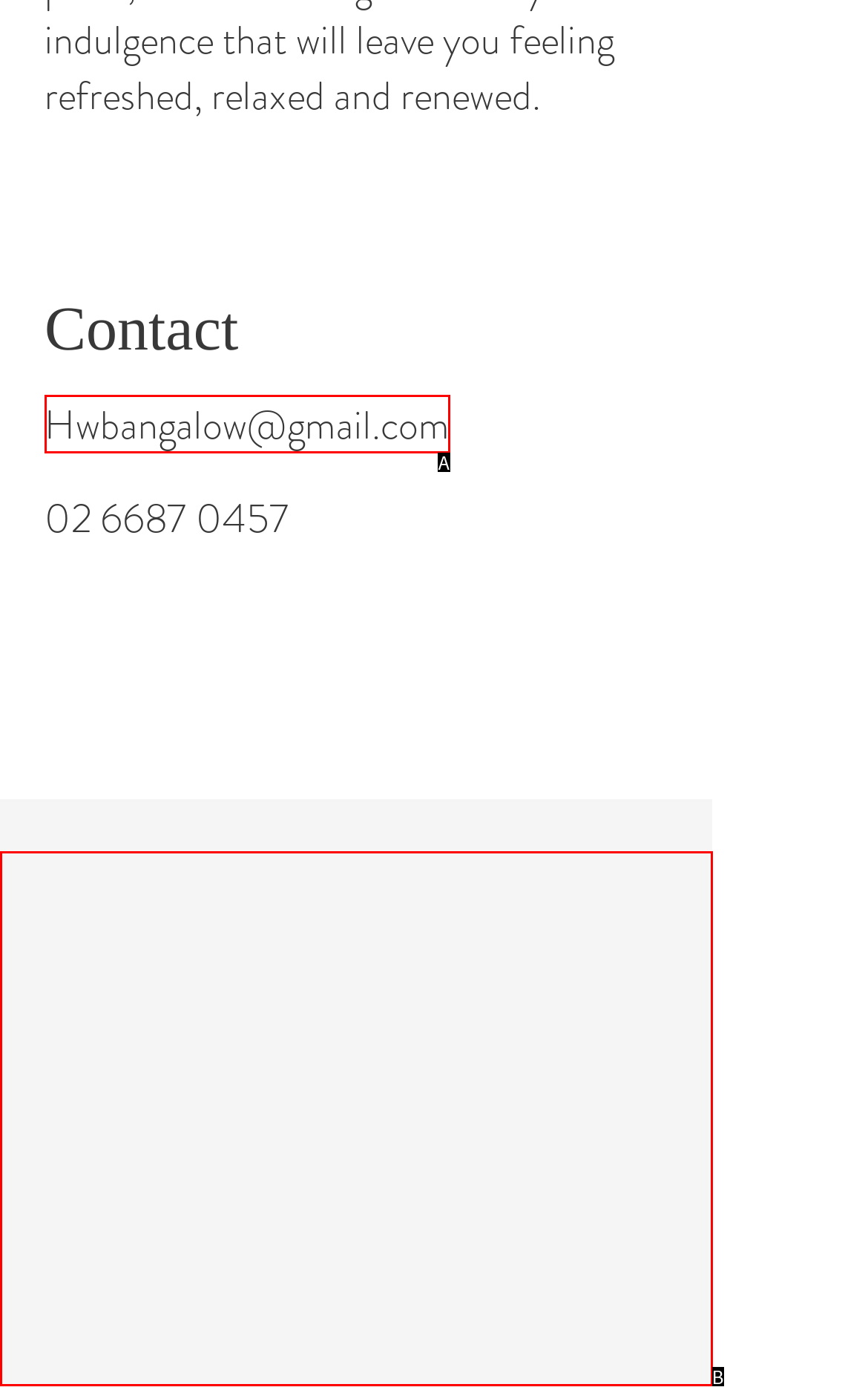Using the given description: aria-label="Google Maps" title="Google Maps", identify the HTML element that corresponds best. Answer with the letter of the correct option from the available choices.

B